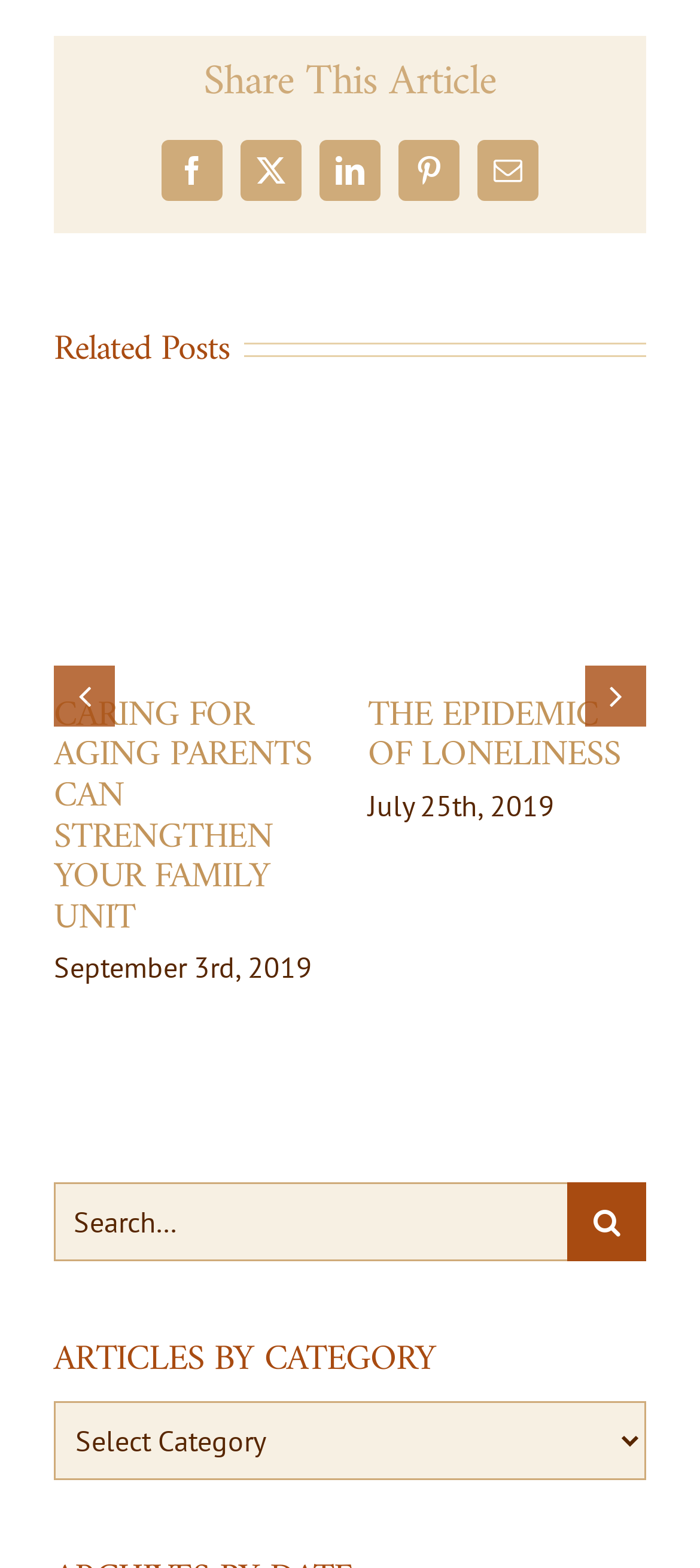How can users navigate the related posts?
Answer the question with a detailed explanation, including all necessary information.

The webpage provides two buttons, 'Previous slide' and 'Next slide', that allow users to navigate through the related posts. These buttons are located below the related posts section and are part of a swiper control.